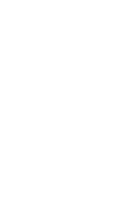Craft a detailed explanation of the image.

The image is an infographic titled "Jupiter’s moon hosts key ingredient to life," which visually represents significant findings related to Europa, one of Jupiter's moons. This infographic likely illustrates the structure of Europa, highlighting locations where frozen carbon dioxide crystals have been detected by the James Webb Space Telescope. The accompanying text beneath the image elaborates on the potential for life on Europa, indicating the presence of a subsurface ocean beneath its icy crust and detailing how these frozen carbon dioxide crystals may originate from the ocean rather than external sources, specifically in the geologically active region known as Tara Regio. This visually engaging piece combines scientific imagery and informative content to enhance understanding of Europa's unique characteristics and its significance in the search for extraterrestrial life.